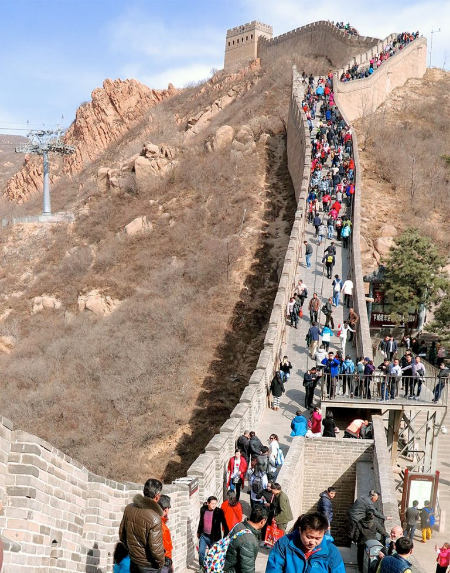What is the purpose of the cable car station?
Please use the image to deliver a detailed and complete answer.

The cable car station appears to the left in the image, indicating modern amenities that enhance visitor access to the Great Wall of China, making it easier for people to visit this ancient marvel.